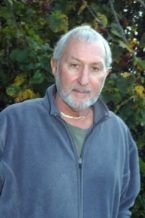Generate an elaborate caption for the given image.

This image features Jim Kelleher, a poet and educator, who will be presenting at the WRITERS READ monthly series. Known for his contributions to poetry, Kelleher has published two books titled "Quarry" (2008) and "Mick" (2011), both published by Antrim House. He teaches literature and composition at Northwestern CT Community College and Oliver Wolcott Tech in Torrington, CT. The series aims to showcase established poets and writers, highlighting their works through reading events. Kelleher's experience as a carpenter and teacher adds depth to his literary contributions. Attendees can look forward to hearing him read and discuss his poetry during the upcoming event.